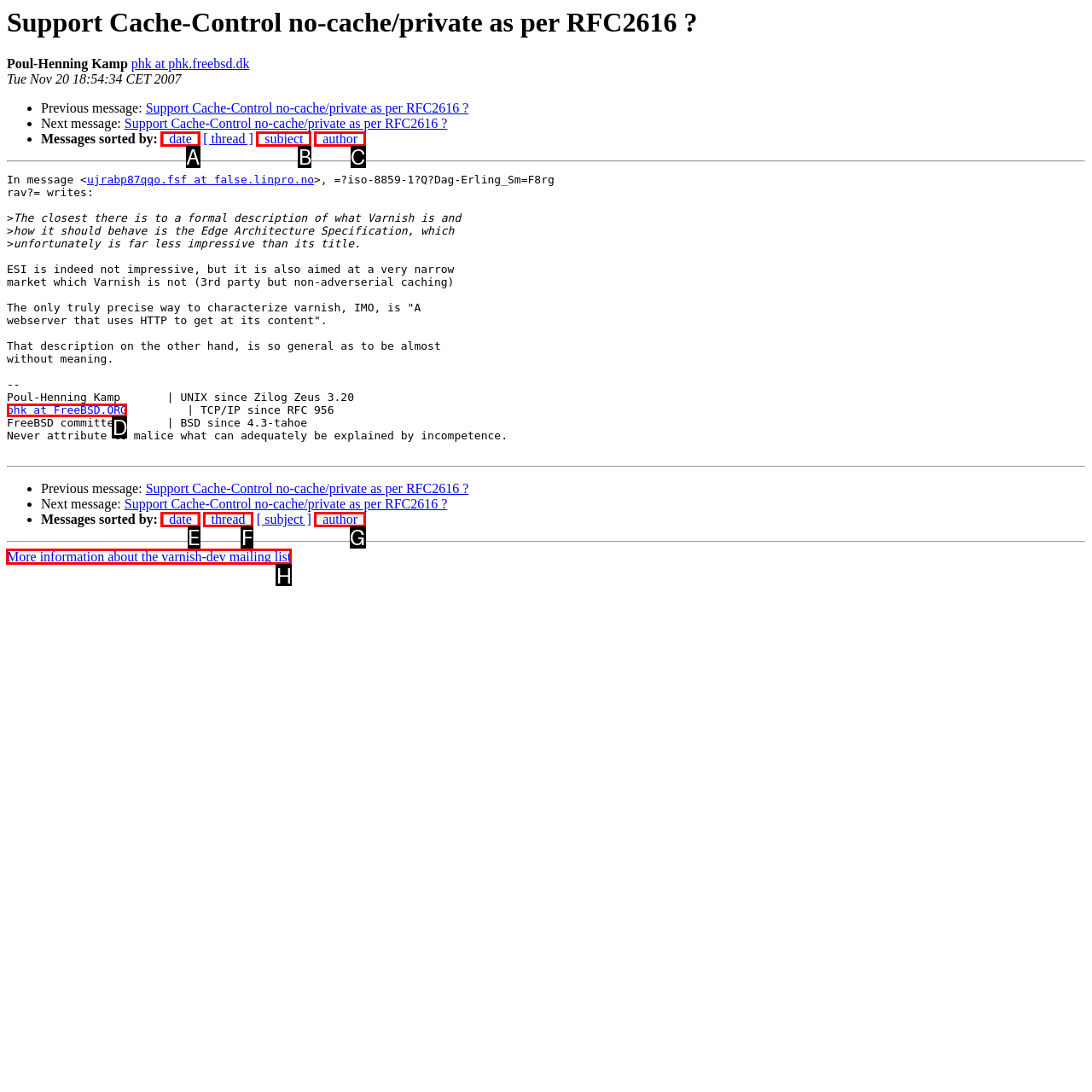To achieve the task: Add 'NASTY JUICE Caramel Cream Cookies 50ml E-liquid (0mg)' to your basket, which HTML element do you need to click?
Respond with the letter of the correct option from the given choices.

None